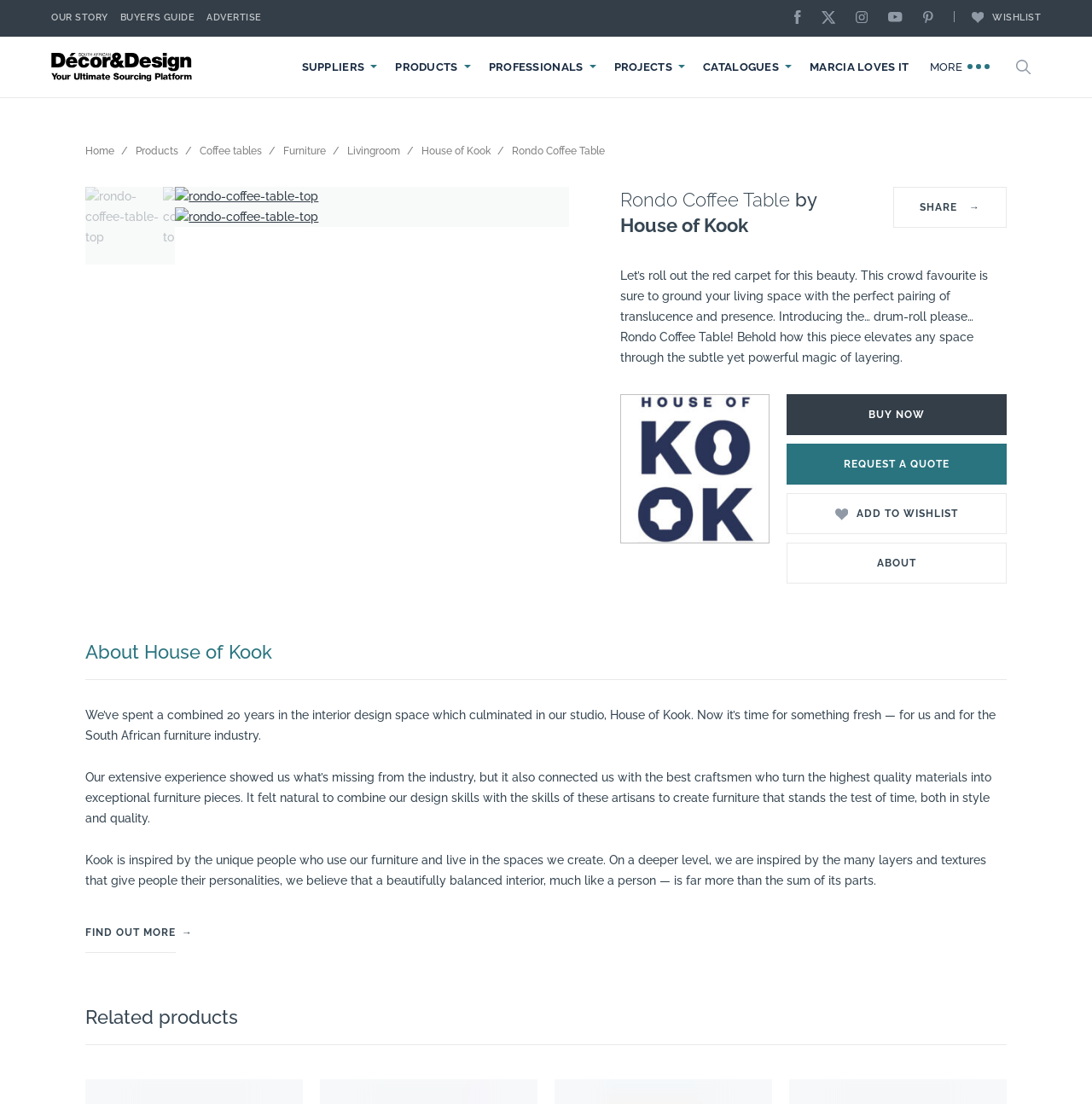Please determine the bounding box coordinates of the element's region to click for the following instruction: "Click on the Rondo Coffee Table image".

[0.149, 0.169, 0.22, 0.224]